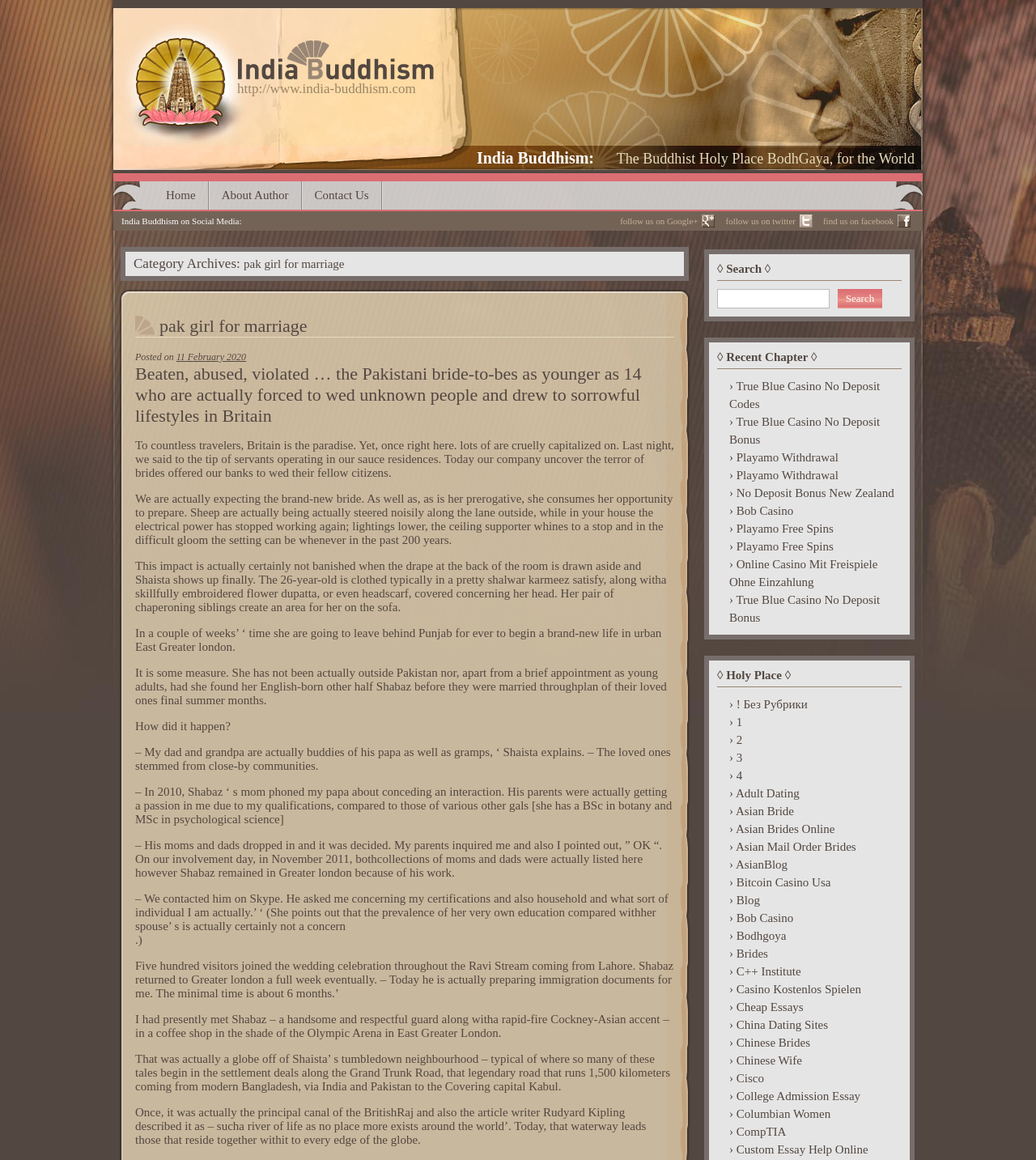Locate the bounding box coordinates of the area to click to fulfill this instruction: "Click the 'Contact Us' link". The bounding box should be presented as four float numbers between 0 and 1, in the order [left, top, right, bottom].

[0.292, 0.156, 0.369, 0.181]